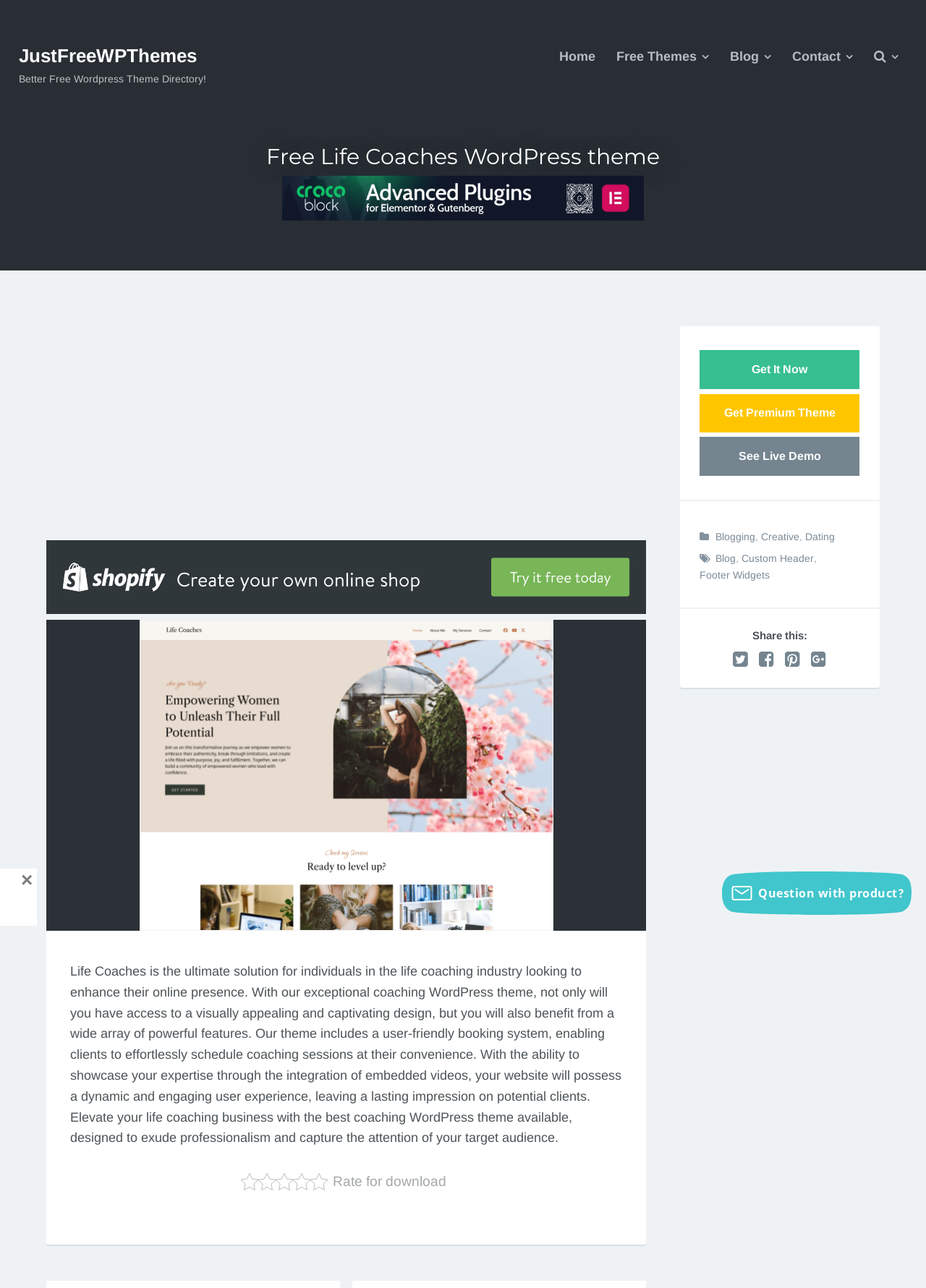Find the bounding box coordinates of the clickable area required to complete the following action: "Share this on social media".

[0.812, 0.488, 0.872, 0.498]